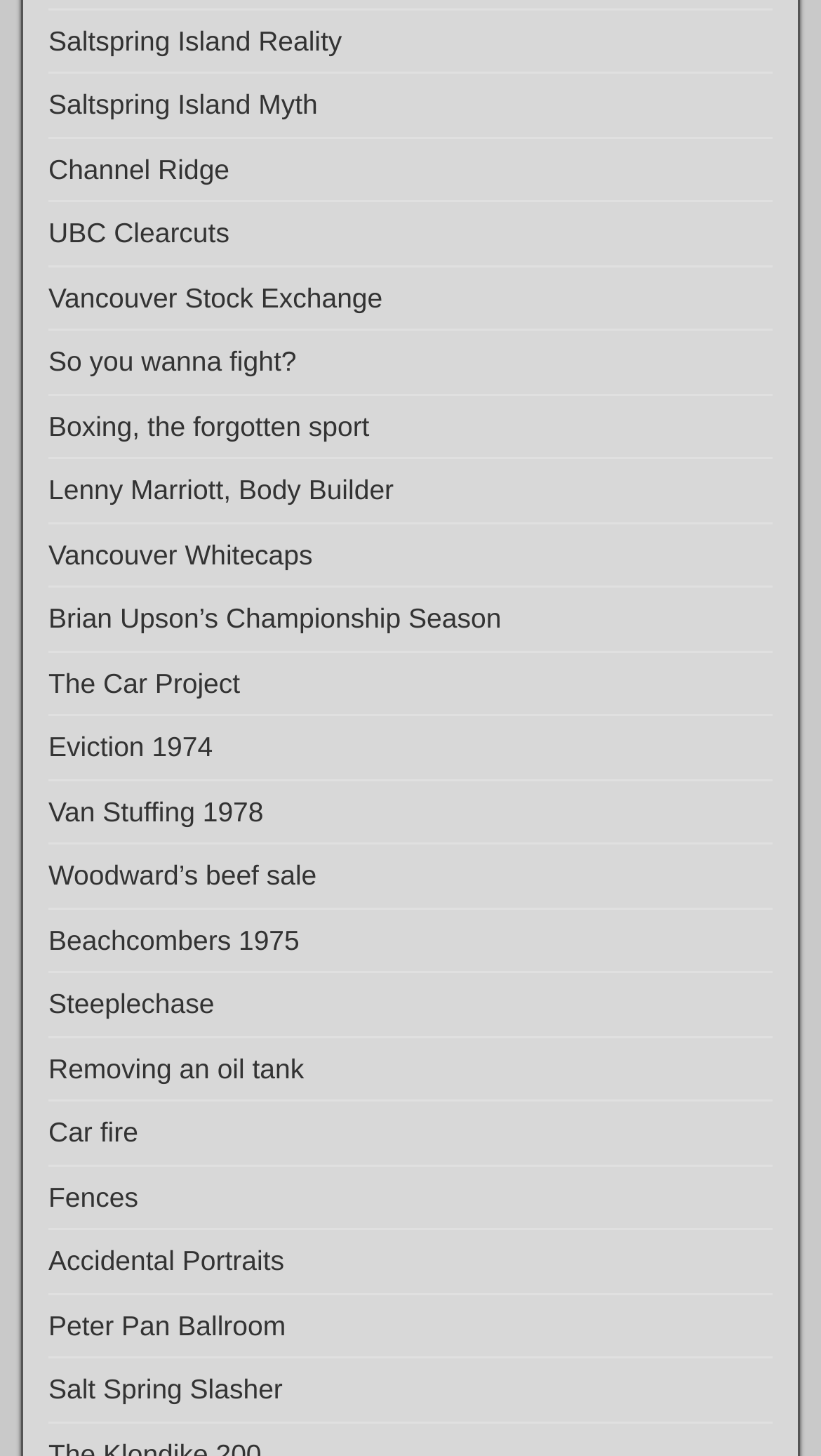What is the topic of the link at the bottom of the page?
Observe the image and answer the question with a one-word or short phrase response.

Salt Spring Slasher